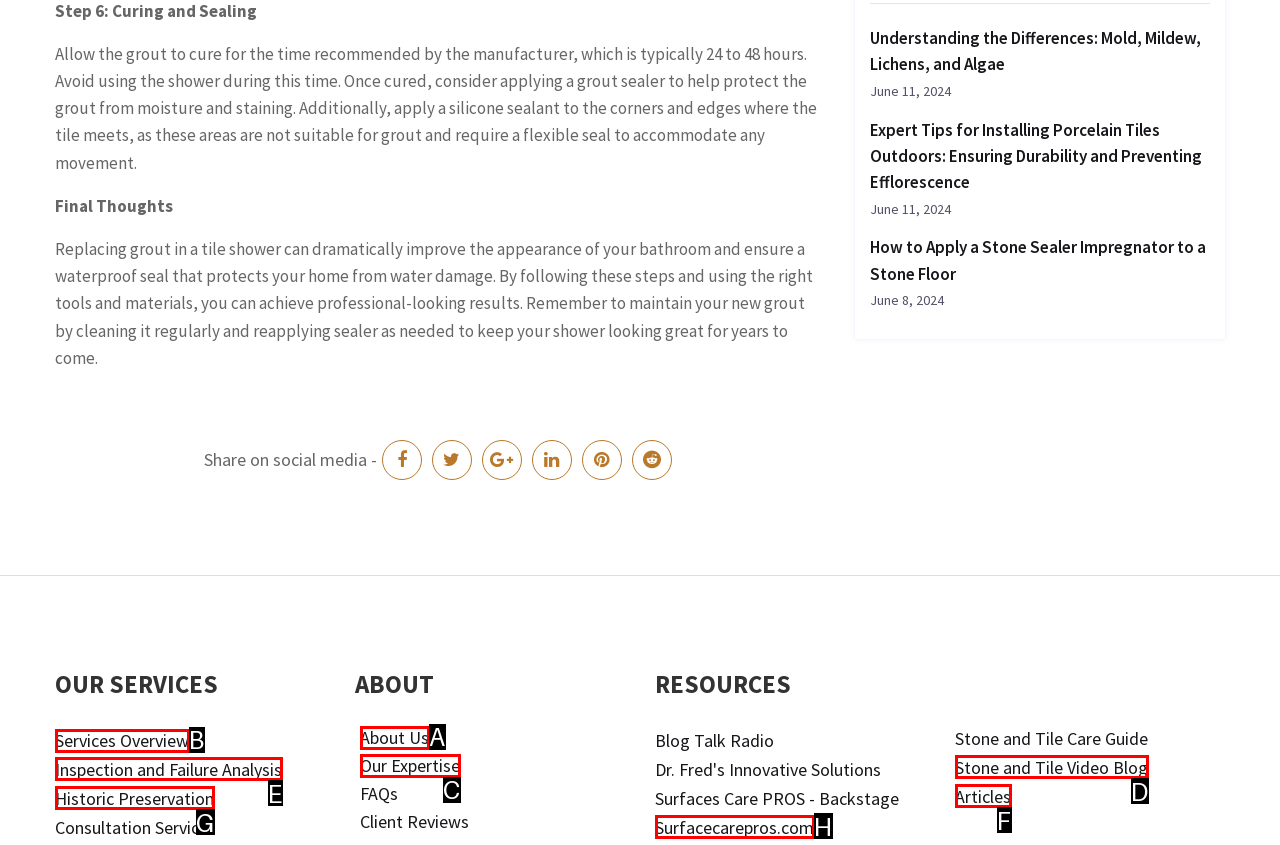Select the letter of the option that corresponds to: Facebook
Provide the letter from the given options.

None